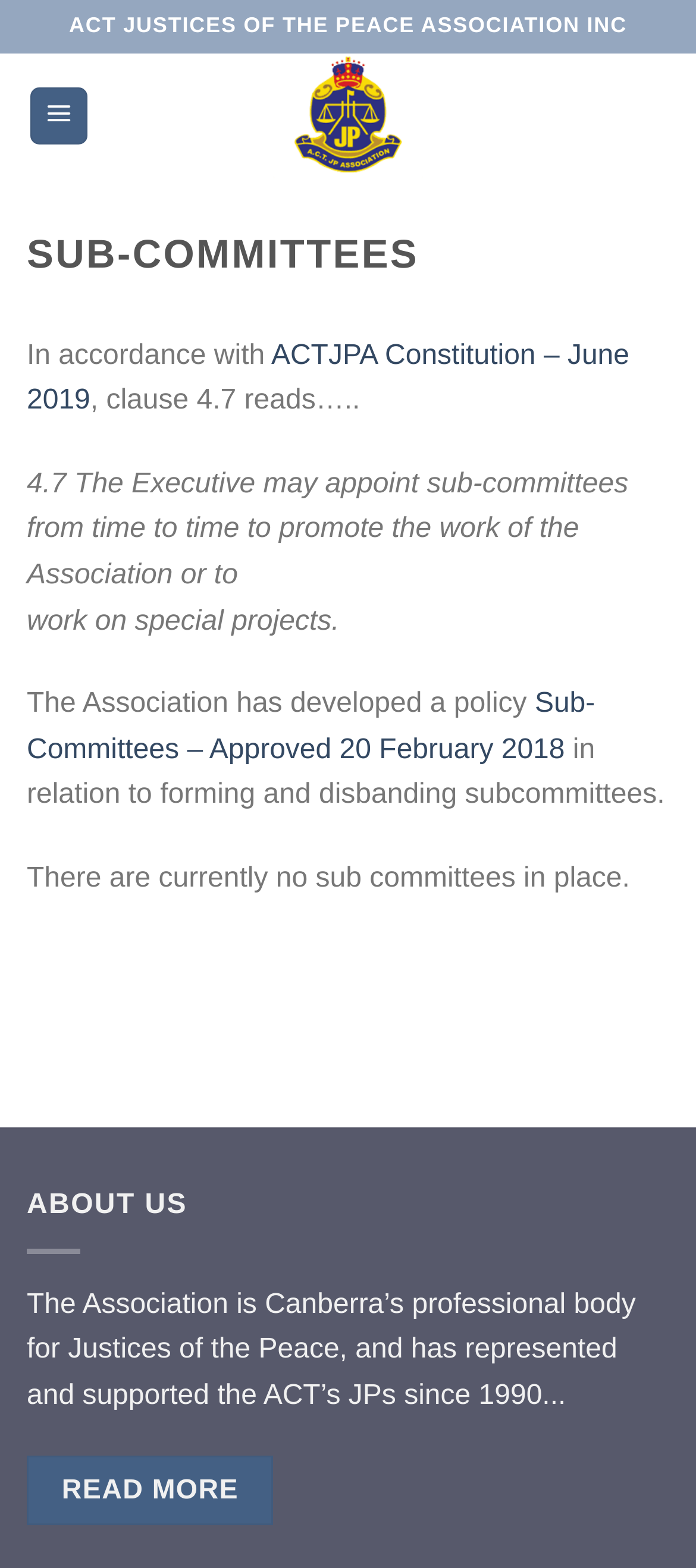Determine the bounding box coordinates of the UI element described below. Use the format (top-left x, top-left y, bottom-right x, bottom-right y) with floating point numbers between 0 and 1: ACTJPA Constitution – June 2019

[0.038, 0.217, 0.904, 0.266]